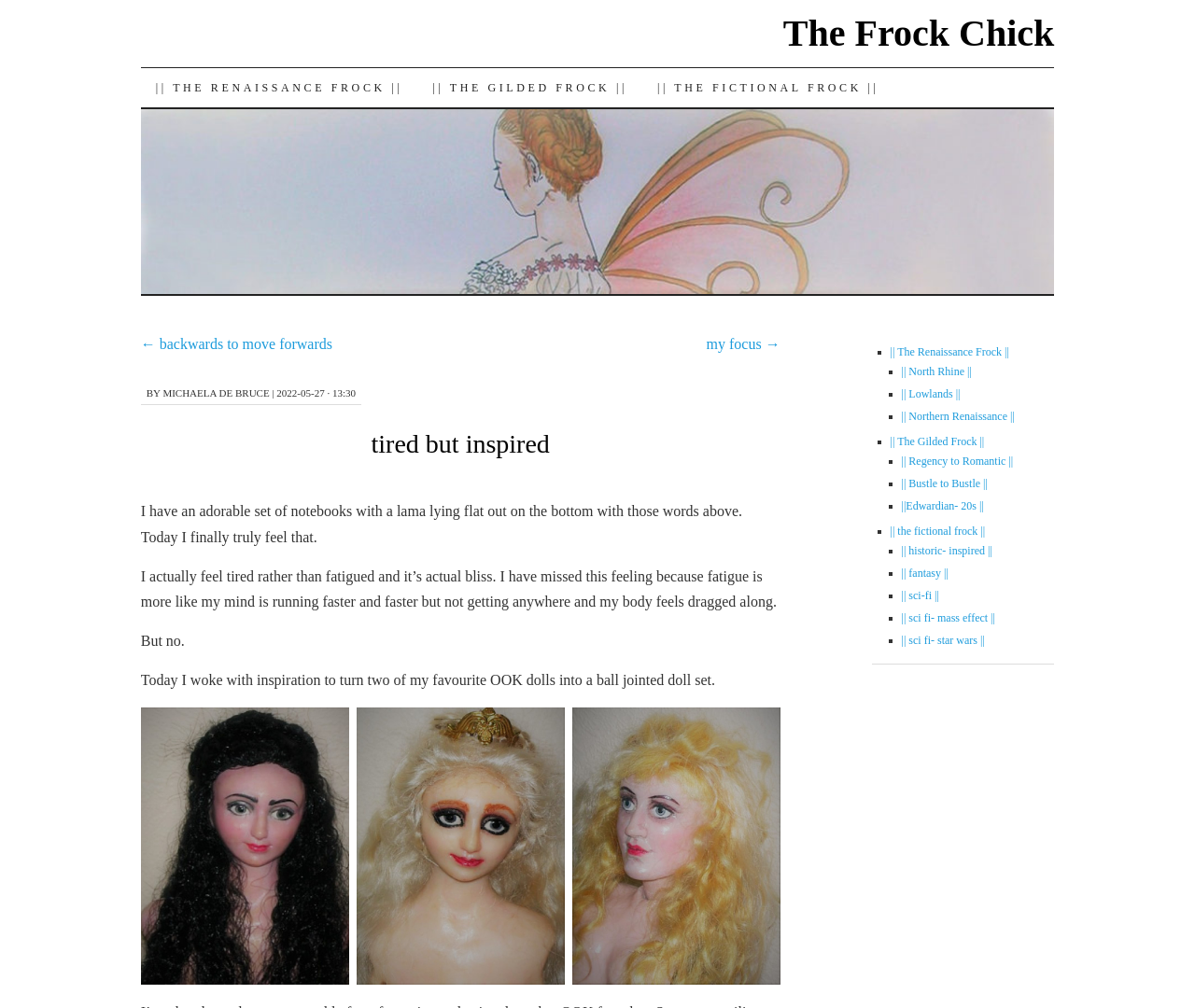Locate the headline of the webpage and generate its content.

tired but inspired